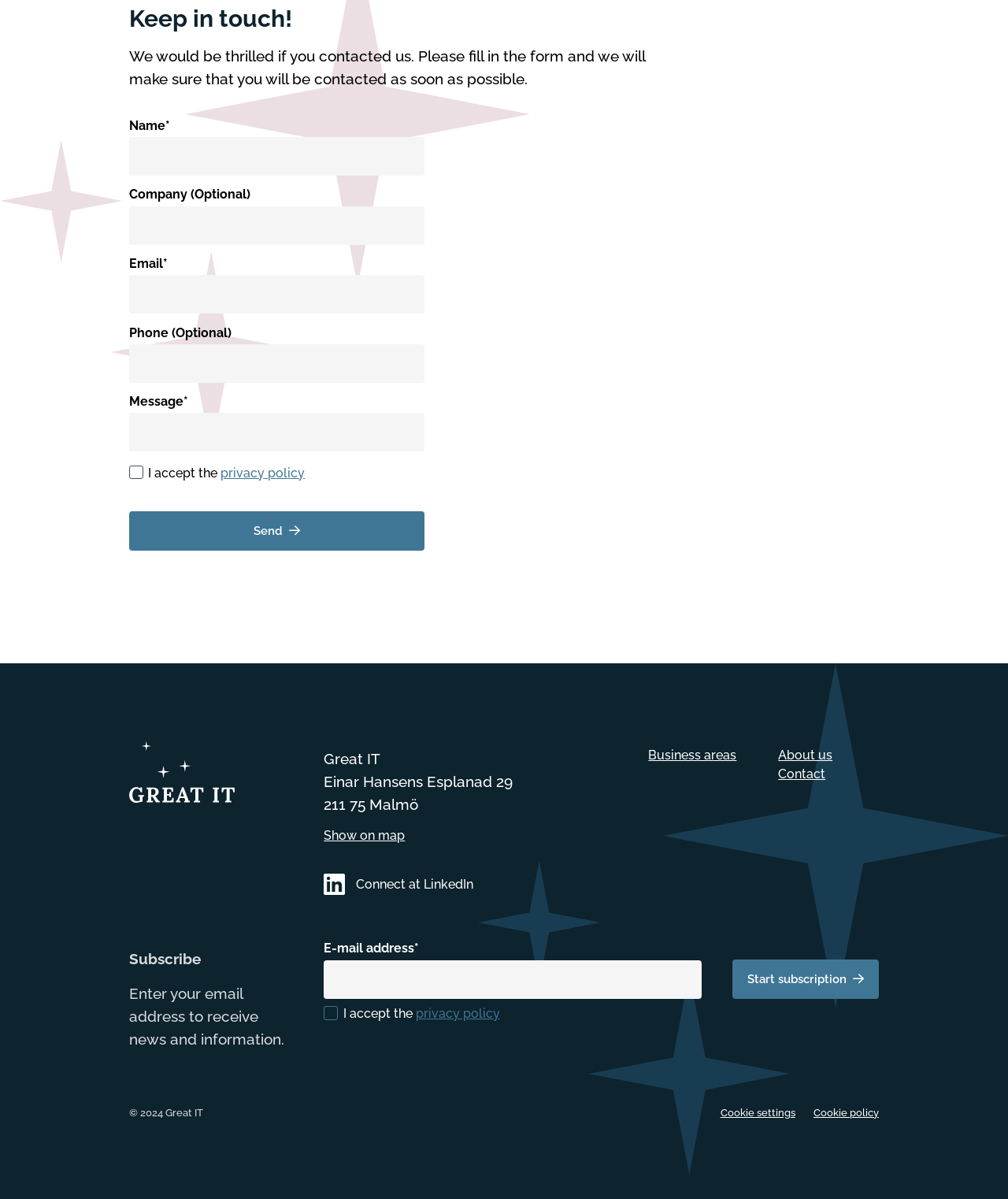Answer the question below with a single word or a brief phrase: 
How many links are in the footer menu?

4